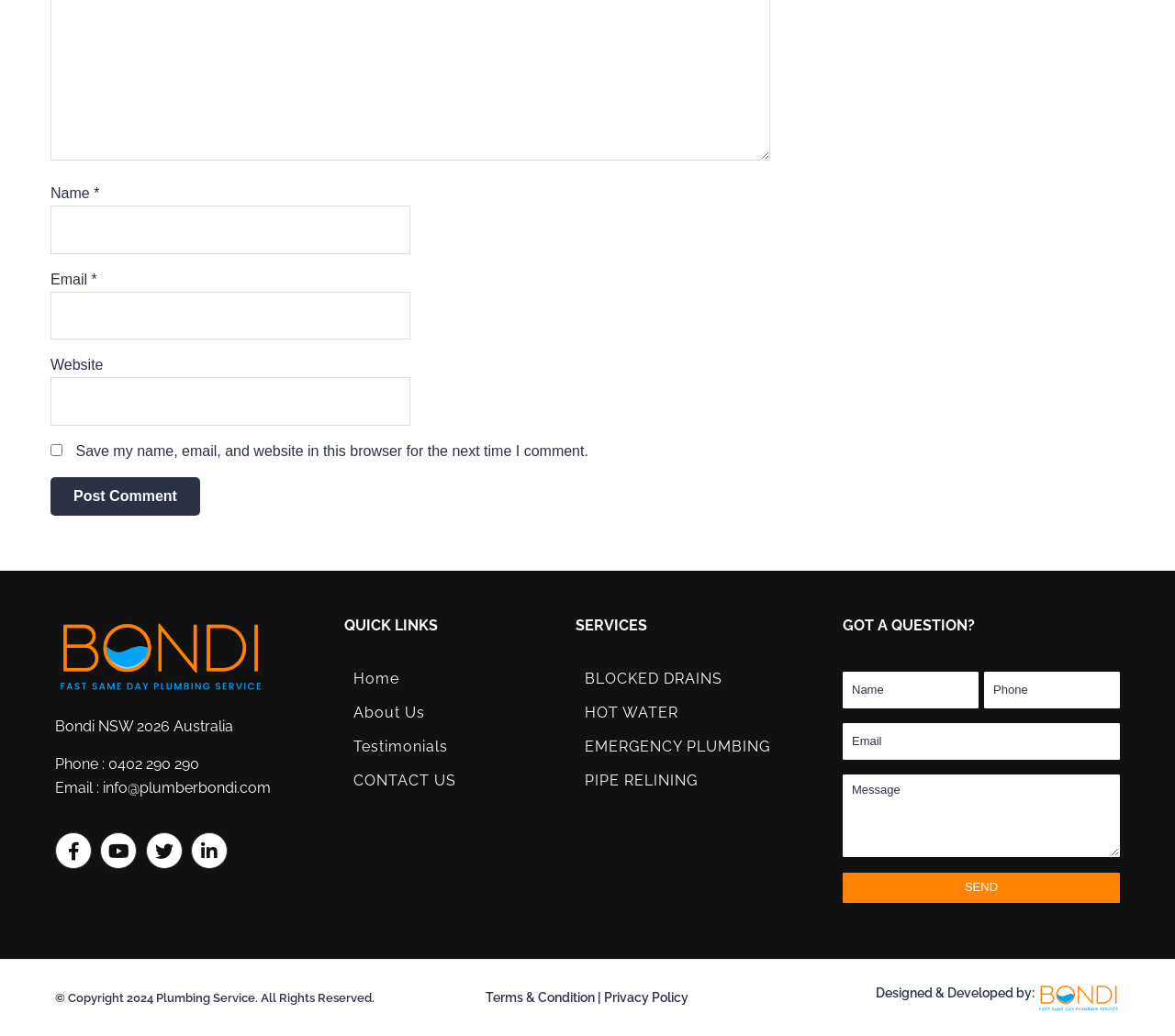What is the phone number of the business?
Based on the screenshot, answer the question with a single word or phrase.

0402 290 290